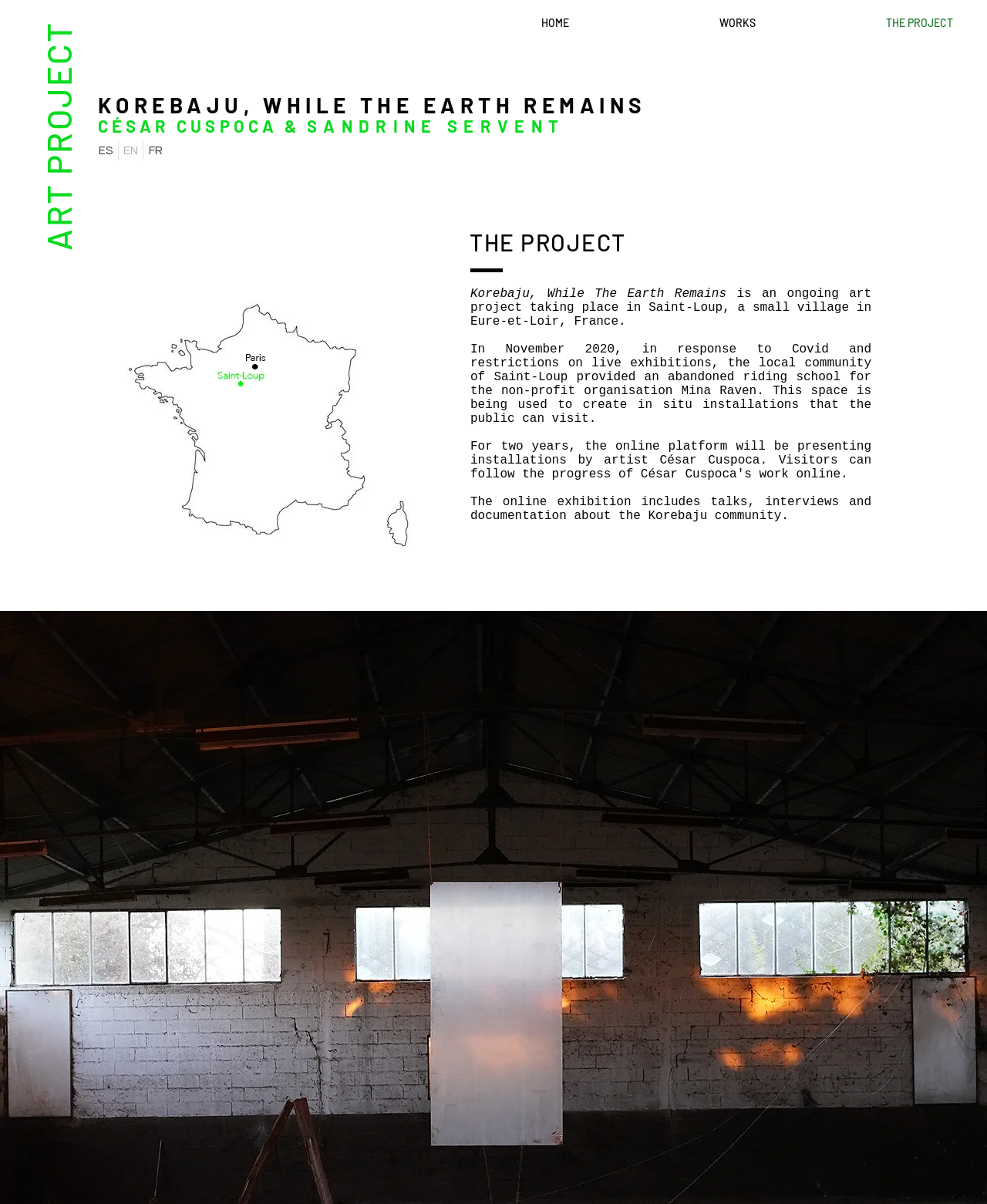Respond to the question below with a single word or phrase:
What is the name of the art project?

Korebaju